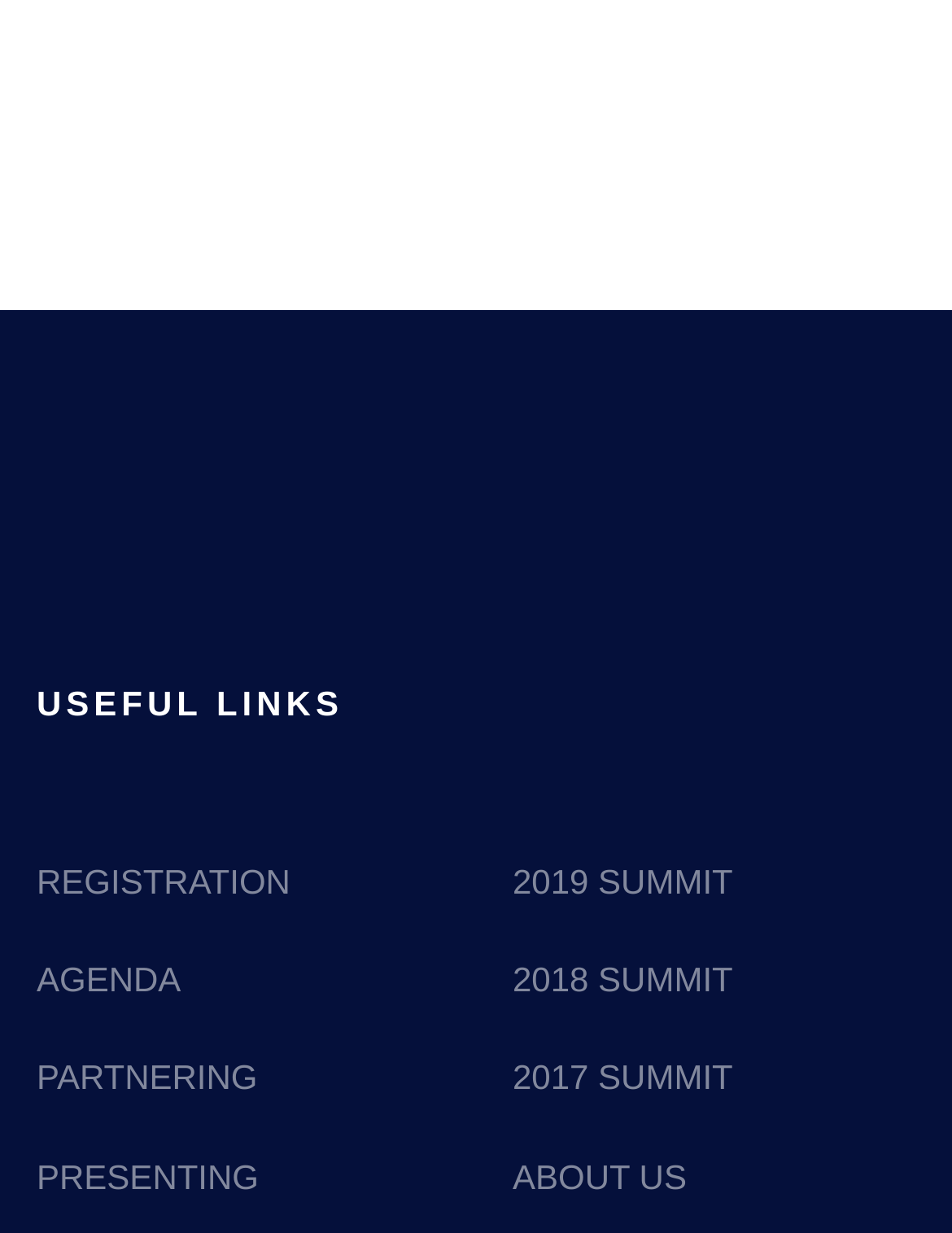Locate the bounding box coordinates of the area where you should click to accomplish the instruction: "go to ABOUT US page".

[0.538, 0.918, 0.962, 0.992]